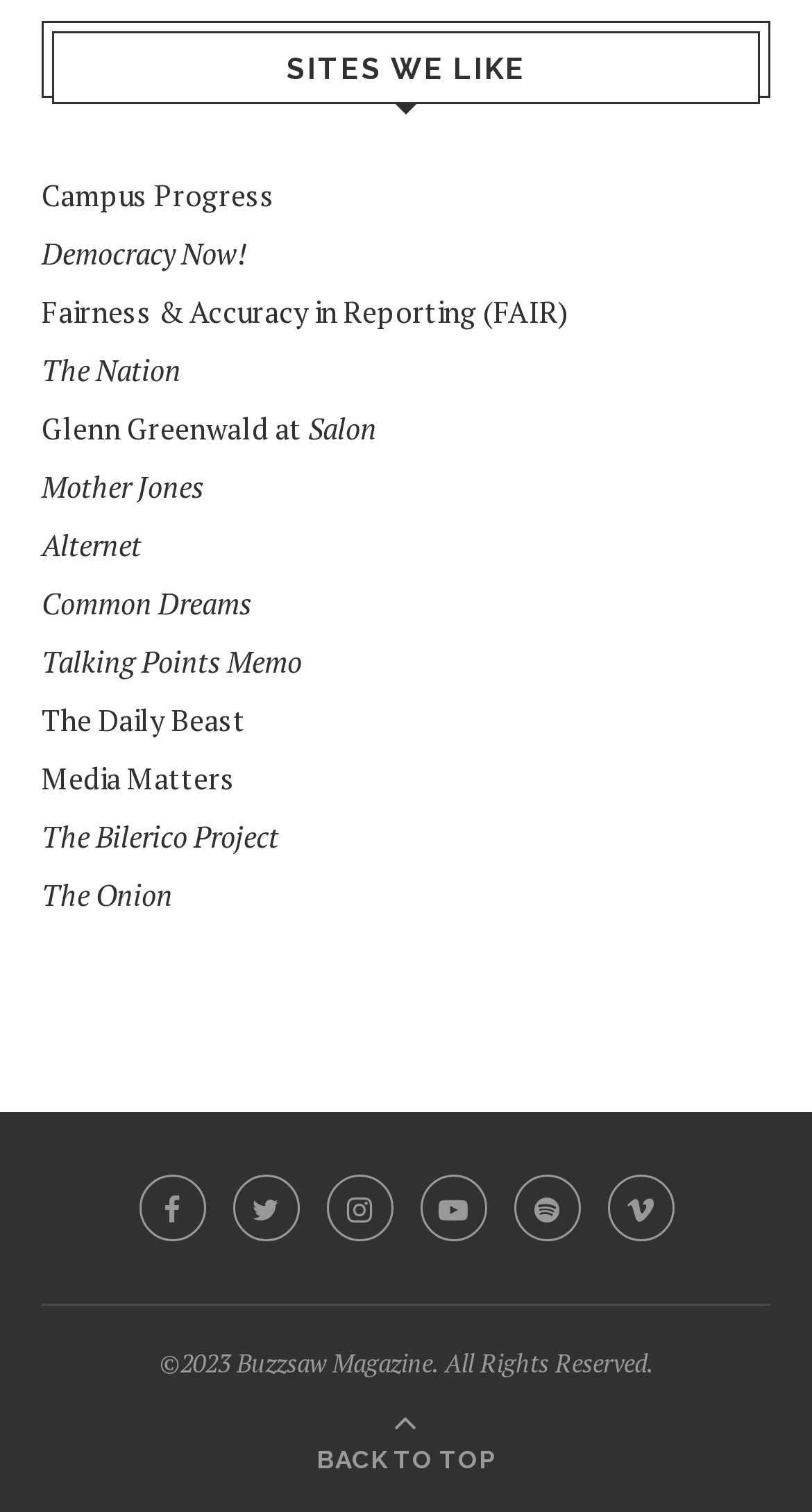Refer to the screenshot and answer the following question in detail:
How many icons are at the bottom of the page?

I counted the number of icons at the bottom of the page, which are '', '', '', '', '', and ''.